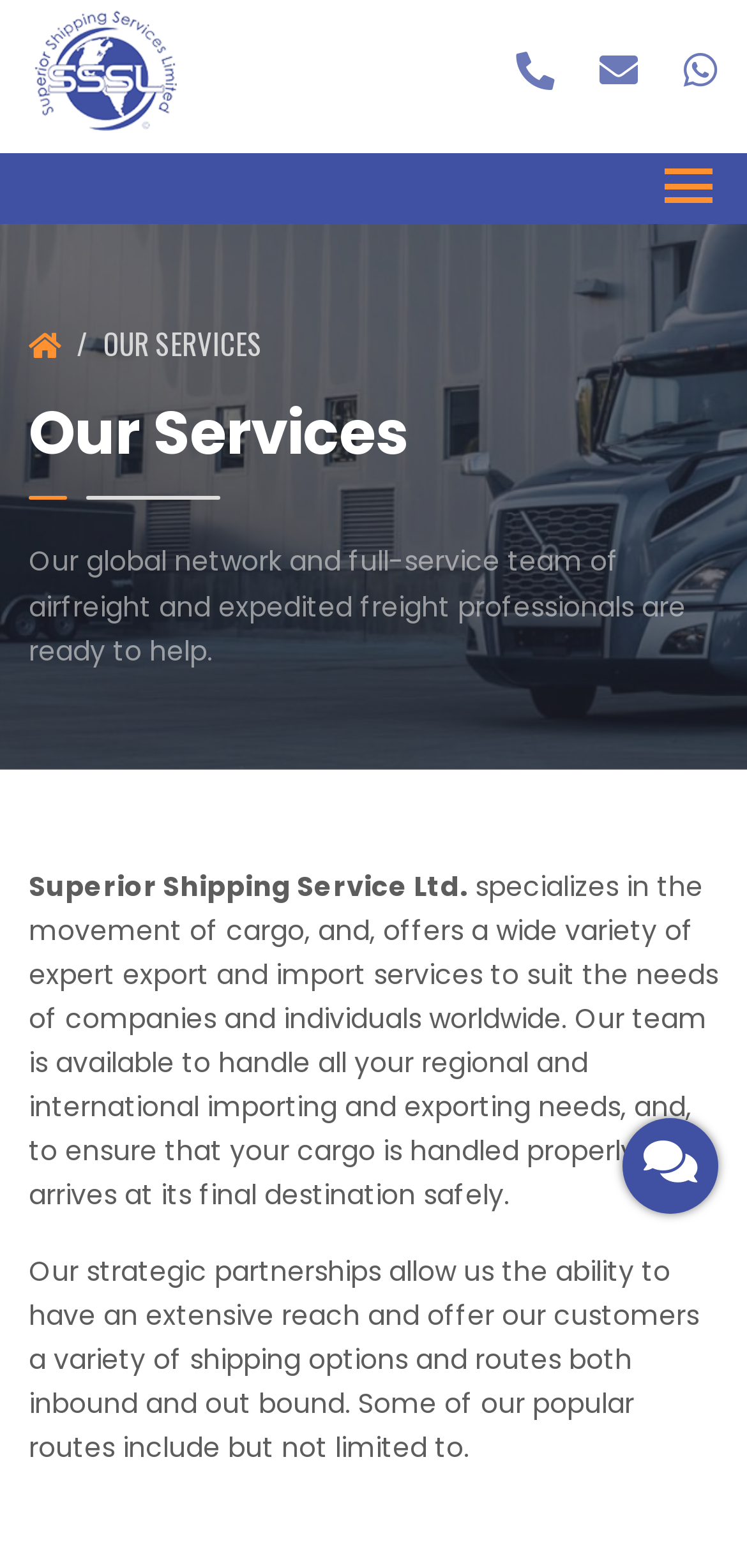Using the description "alt="Supeior Shipping Services Ltd"", predict the bounding box of the relevant HTML element.

[0.038, 0.035, 0.244, 0.06]